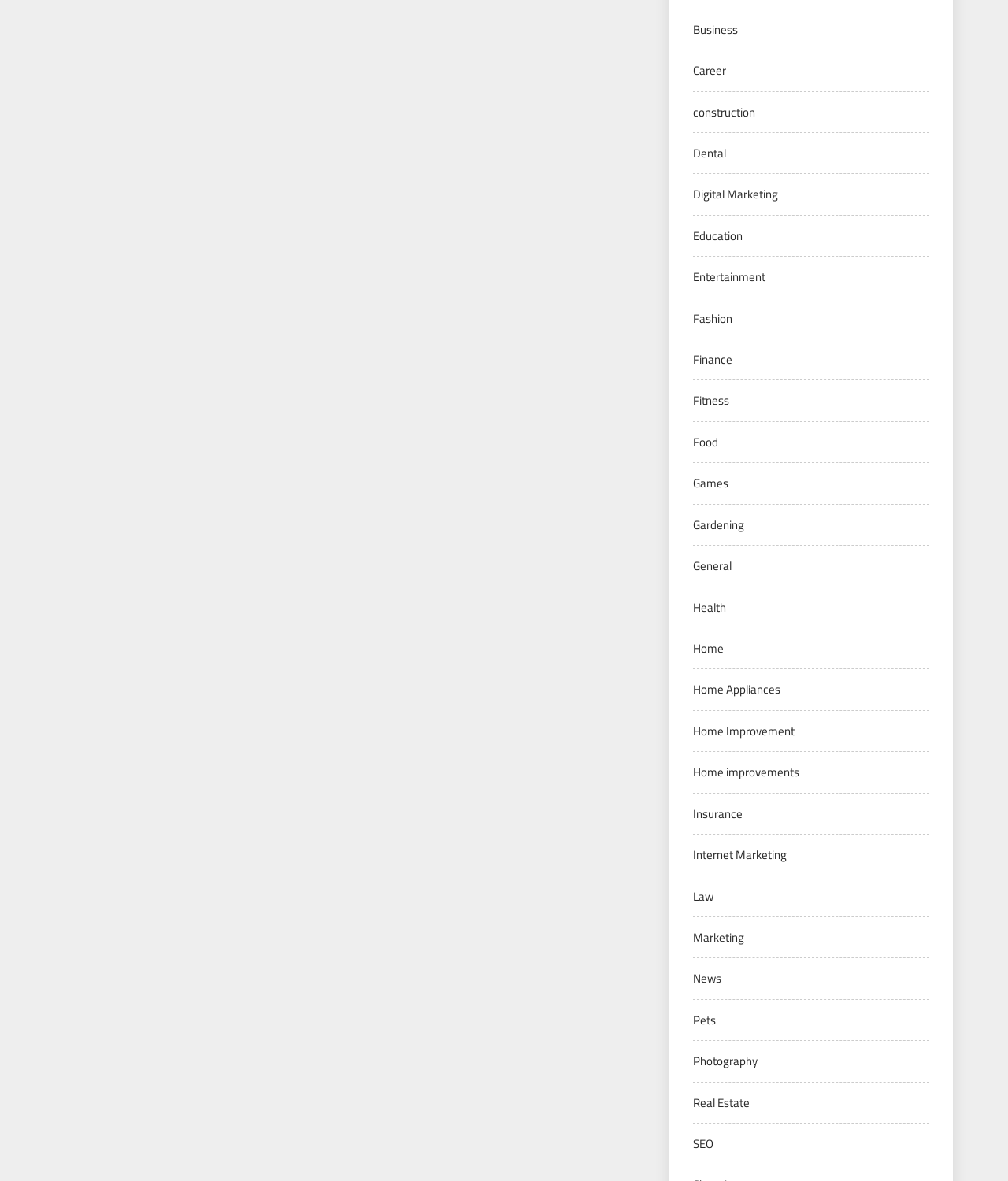Locate the bounding box coordinates of the element you need to click to accomplish the task described by this instruction: "Explore Digital Marketing".

[0.688, 0.157, 0.772, 0.172]